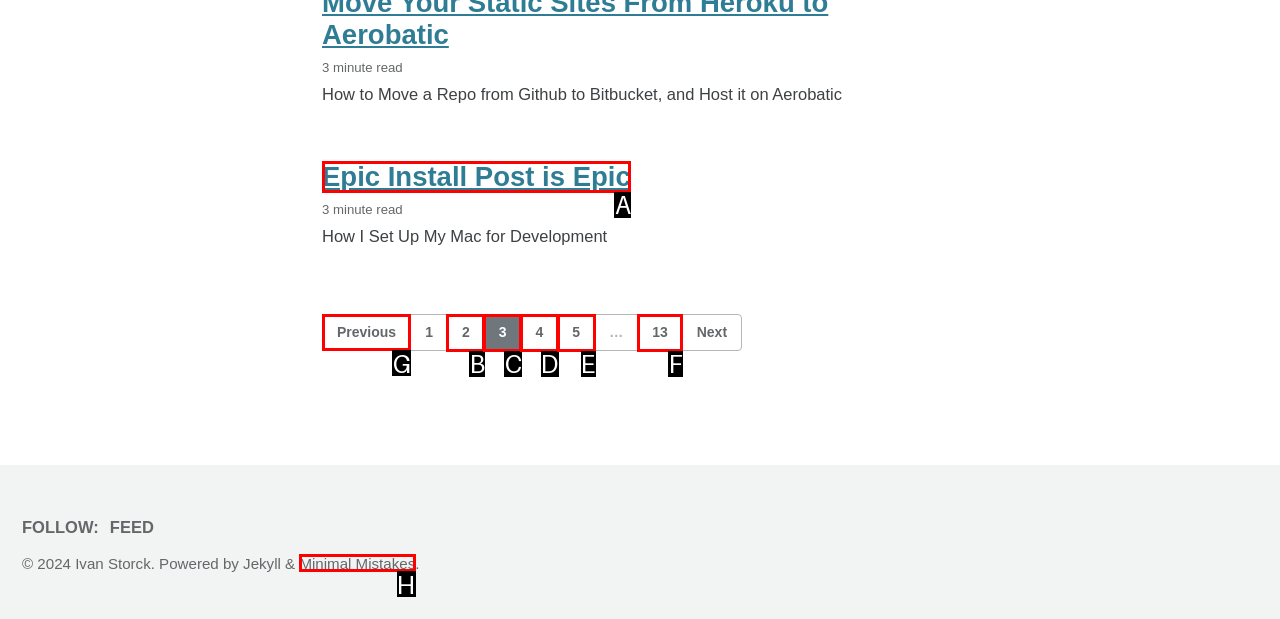Identify which lettered option completes the task: Click on the 'Previous' link. Provide the letter of the correct choice.

G